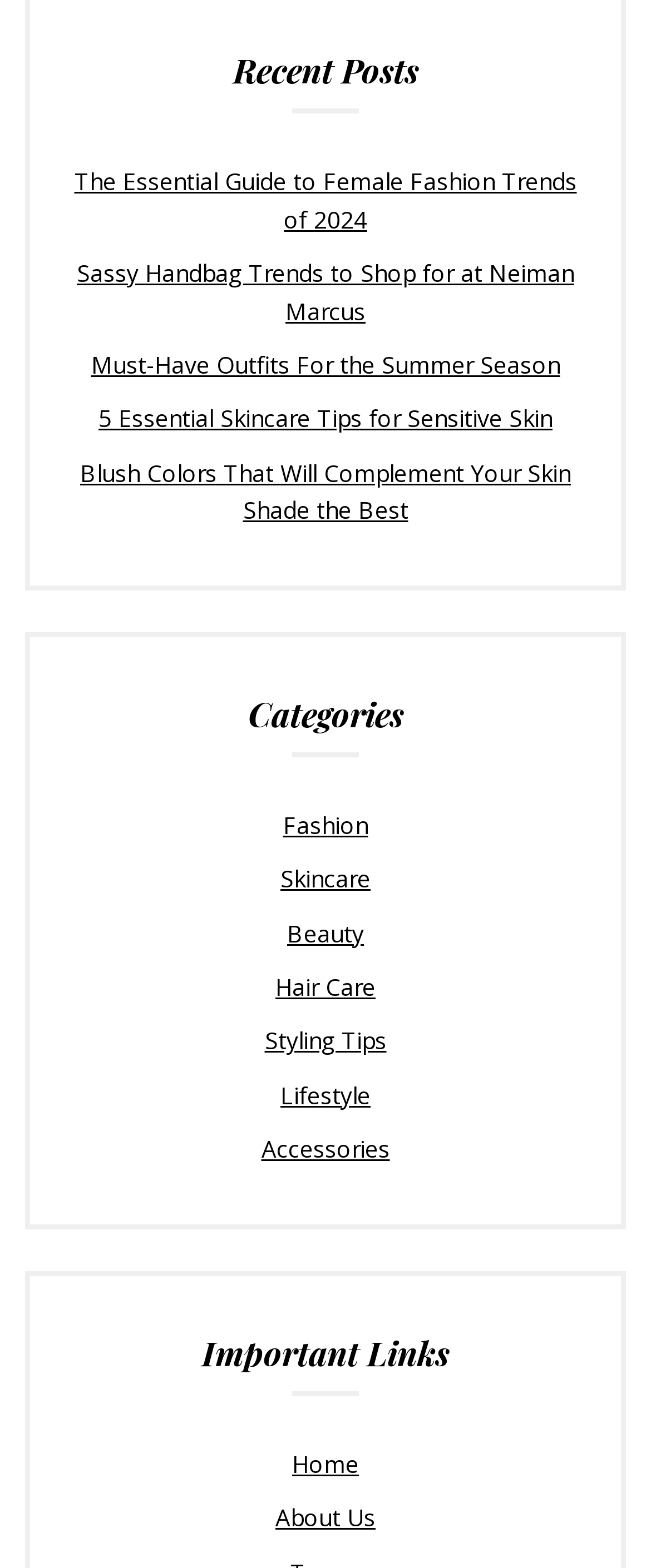Locate the bounding box coordinates of the clickable region necessary to complete the following instruction: "read the essential guide to female fashion trends of 2024". Provide the coordinates in the format of four float numbers between 0 and 1, i.e., [left, top, right, bottom].

[0.114, 0.106, 0.886, 0.15]